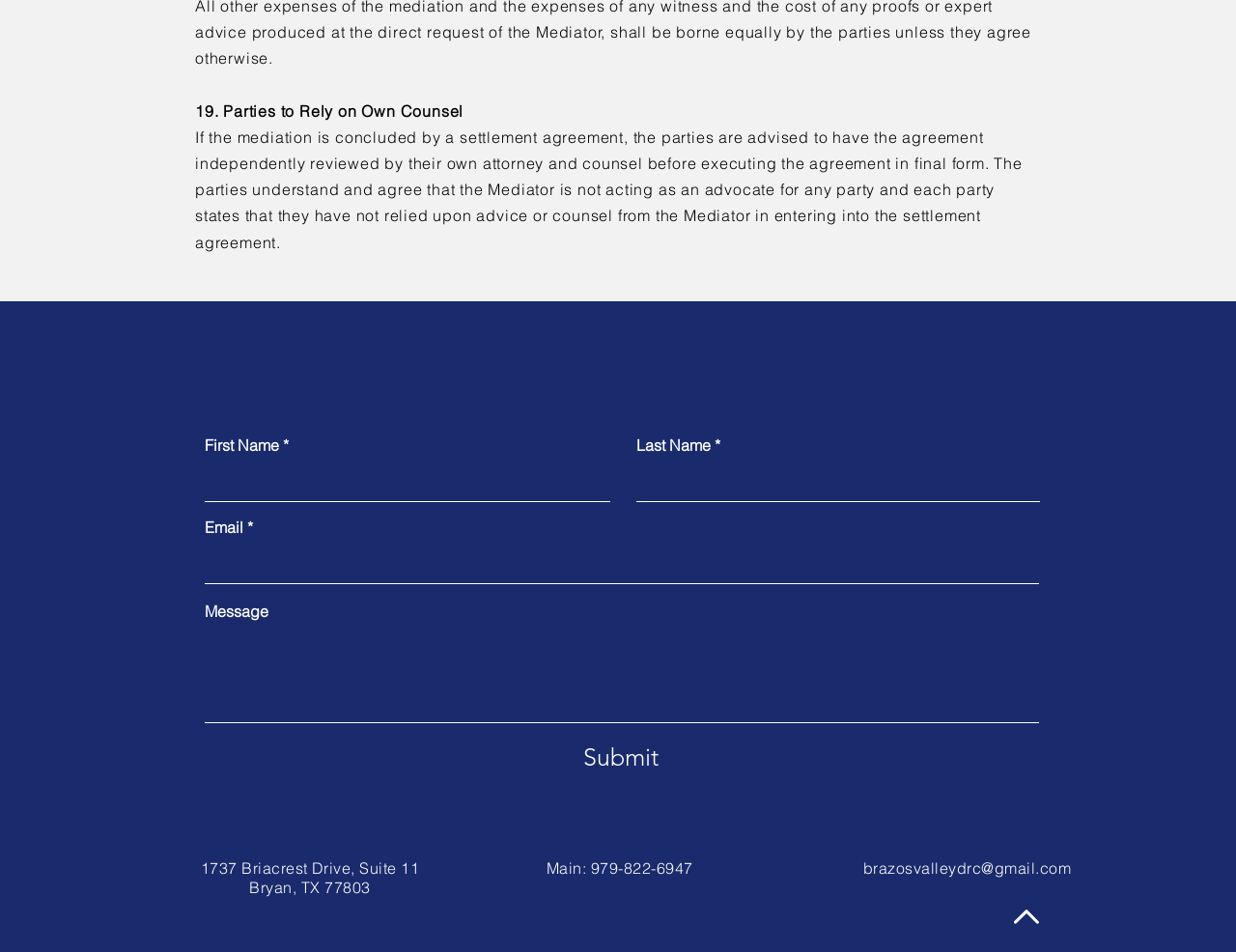Give a one-word or short-phrase answer to the following question: 
What is the function of the 'Submit' button?

Send message